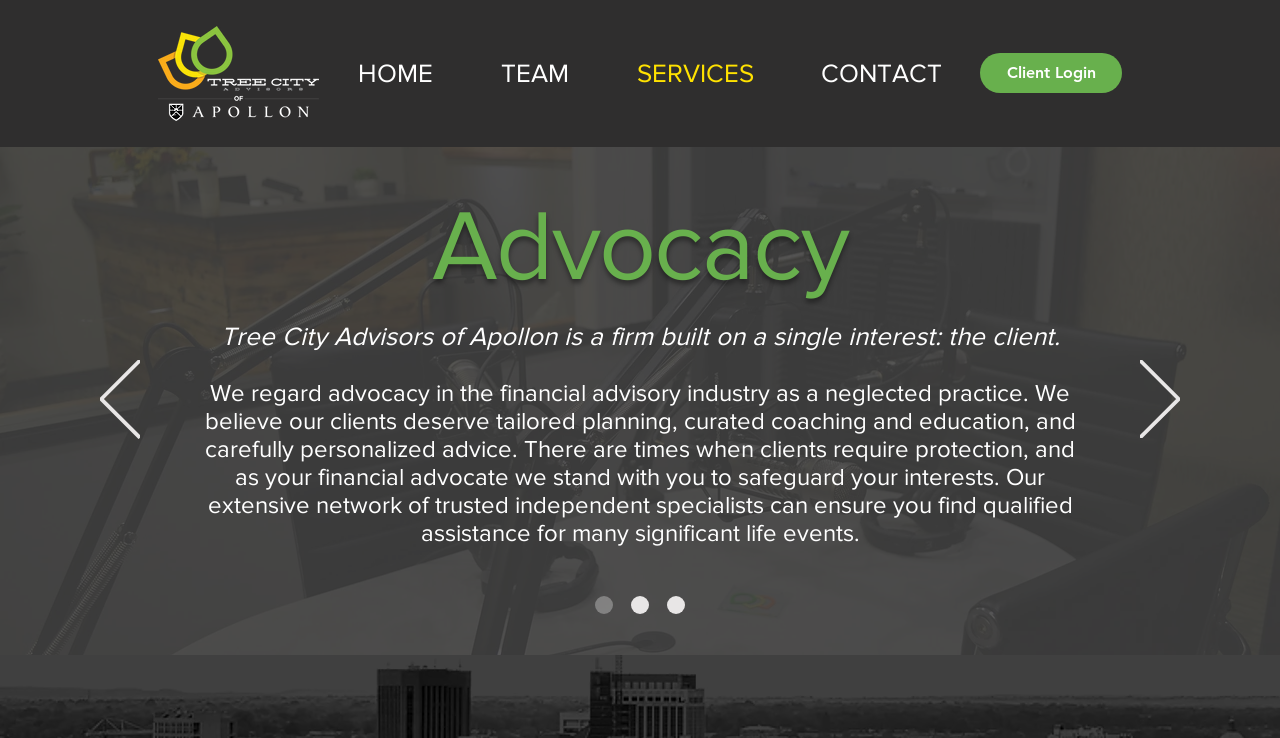Please determine the bounding box coordinates for the element that should be clicked to follow these instructions: "Contact the author".

None